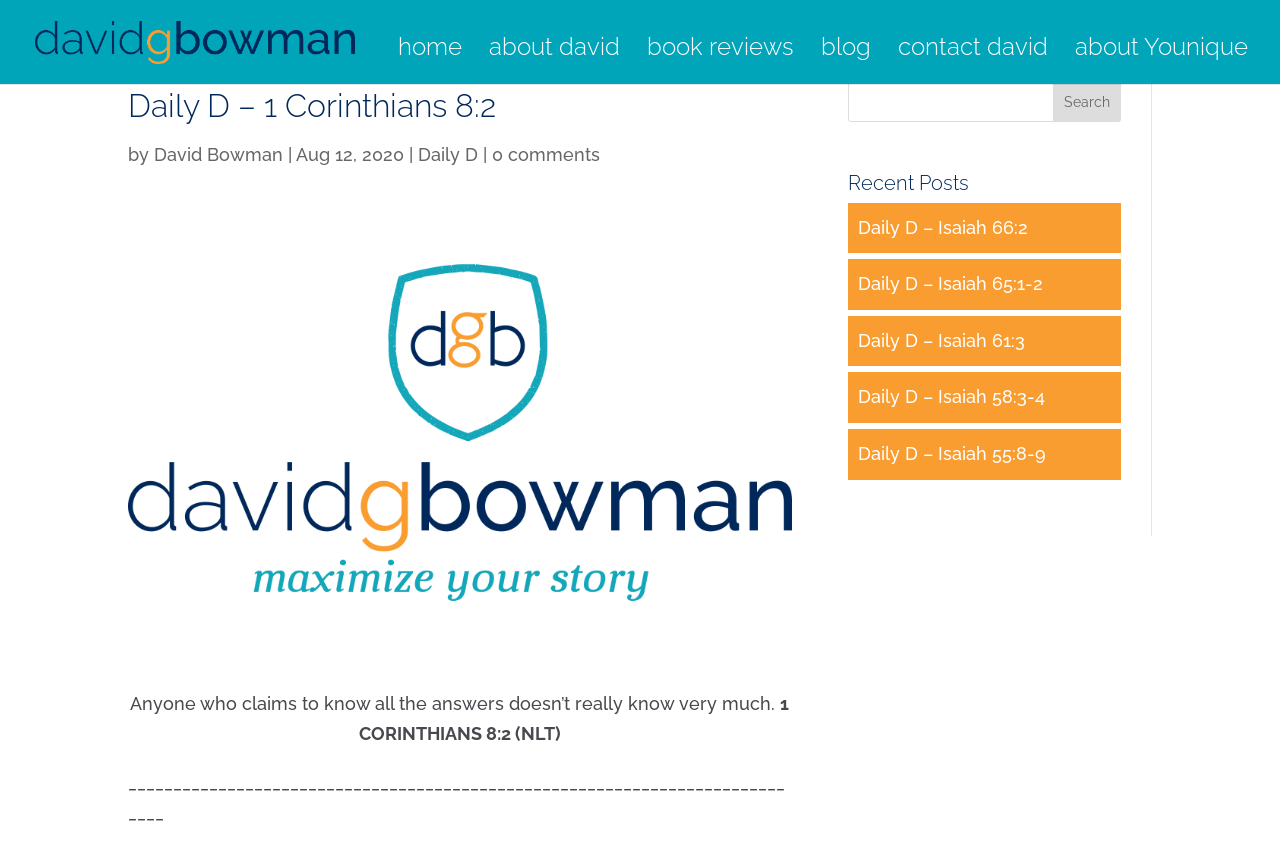What is the Bible verse referenced in this daily devotional?
Carefully examine the image and provide a detailed answer to the question.

The Bible verse referenced in this daily devotional is 1 Corinthians 8:2, which is mentioned in the text '1 CORINTHIANS 8:2' in the middle of the page.